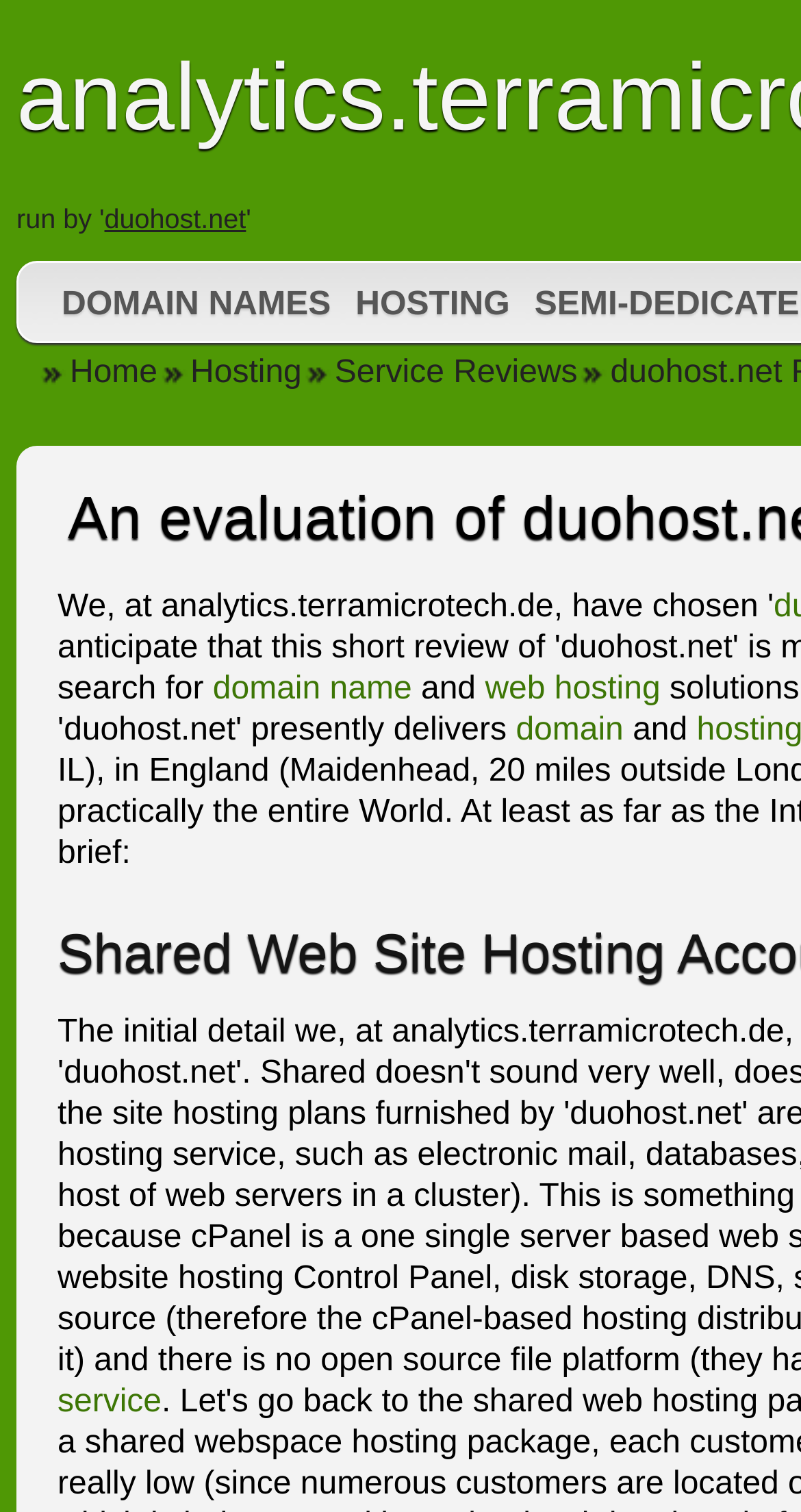Identify the bounding box coordinates of the area that should be clicked in order to complete the given instruction: "go to duohost.net". The bounding box coordinates should be four float numbers between 0 and 1, i.e., [left, top, right, bottom].

[0.13, 0.135, 0.307, 0.155]